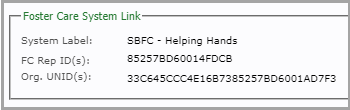Detail the scene shown in the image extensively.

The image showcases a section titled "Foster Care System Link," which provides essential information regarding a specific system configuration. The displayed details include:

- **System Label:** SBFC - Helping Hands
- **FC Rep ID(s):** 85257BD60014FDCB
- **Org. UNID(s):** 33C645CC4E1687385257BD6001AD7F3

This section is part of a larger interface that likely serves caseworkers and administrators in managing foster care modules. It emphasizes the connection between different modules within the system, highlighting the importance of streamlined communication and data transfer among caseworkers. This integration allows for efficient case management, ensuring that necessary information is easily accessible.